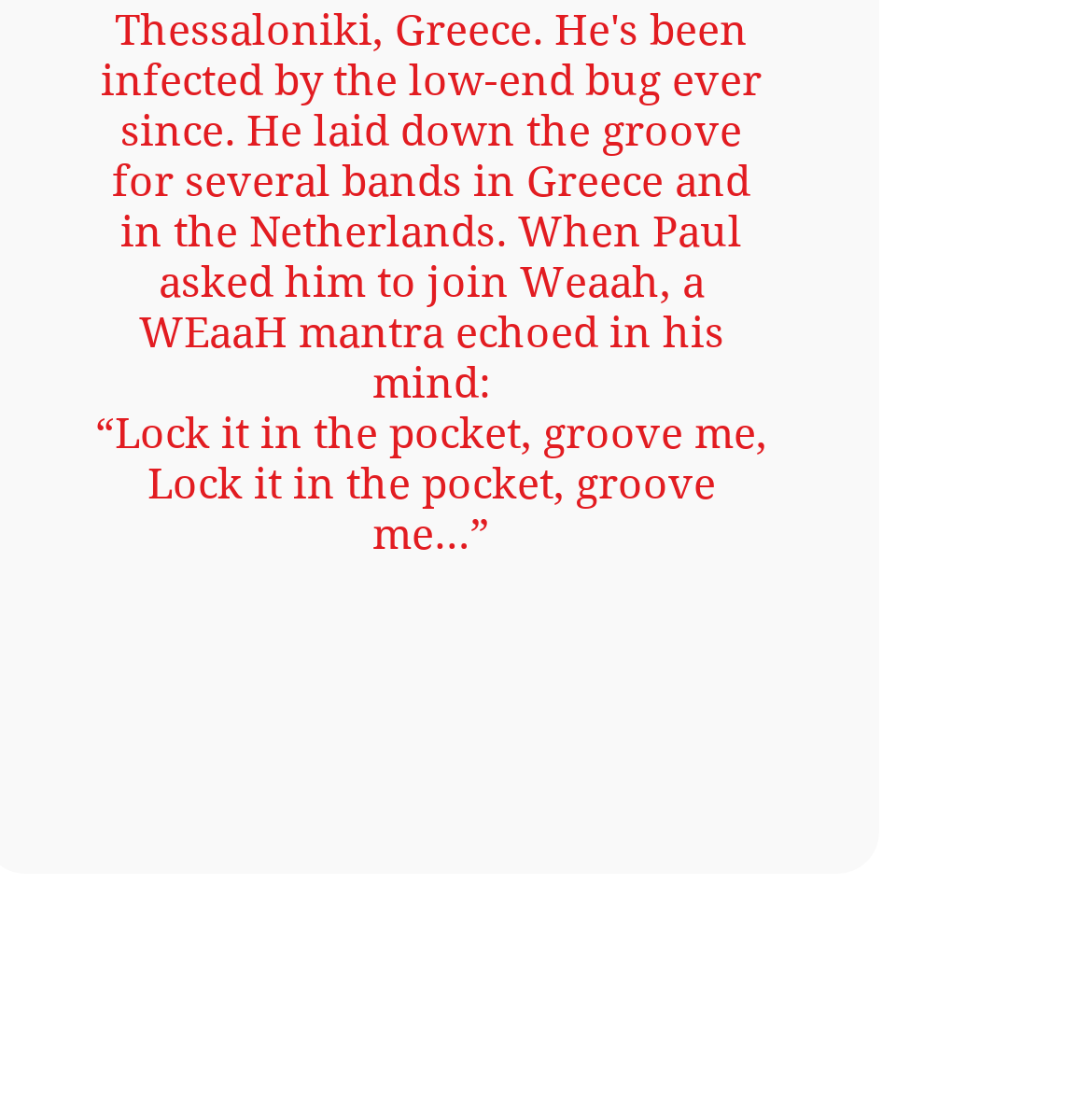What is the position of the YouTube social icon?
Based on the image, answer the question with as much detail as possible.

I analyzed the bounding box coordinates of the YouTube social icon, which are [0.564, 0.885, 0.654, 0.974]. Comparing these coordinates with others, I determined that the YouTube icon is located at the bottom right of the webpage.